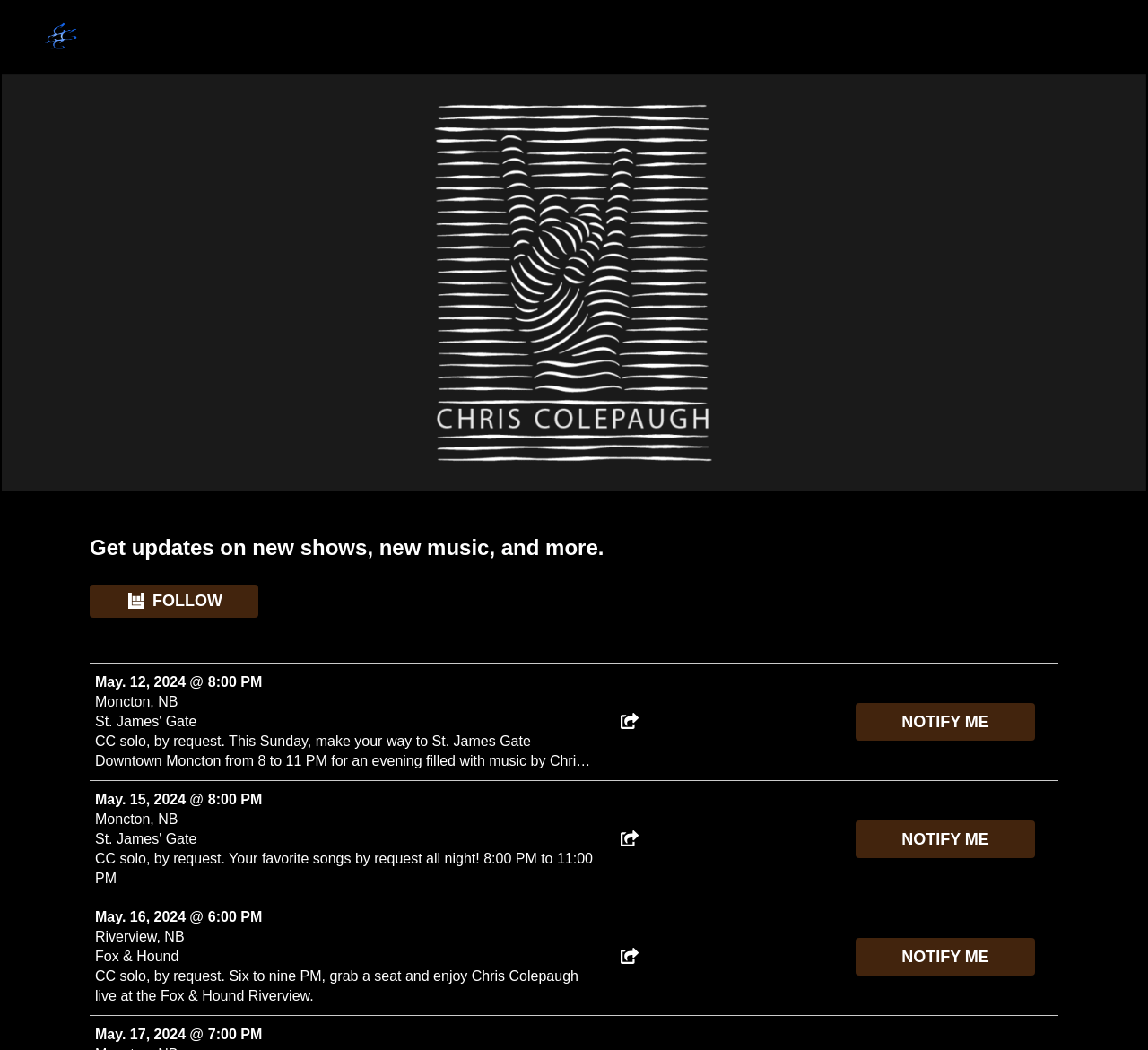Use a single word or phrase to answer the following:
What is the name of the artist?

Chris Colepaugh